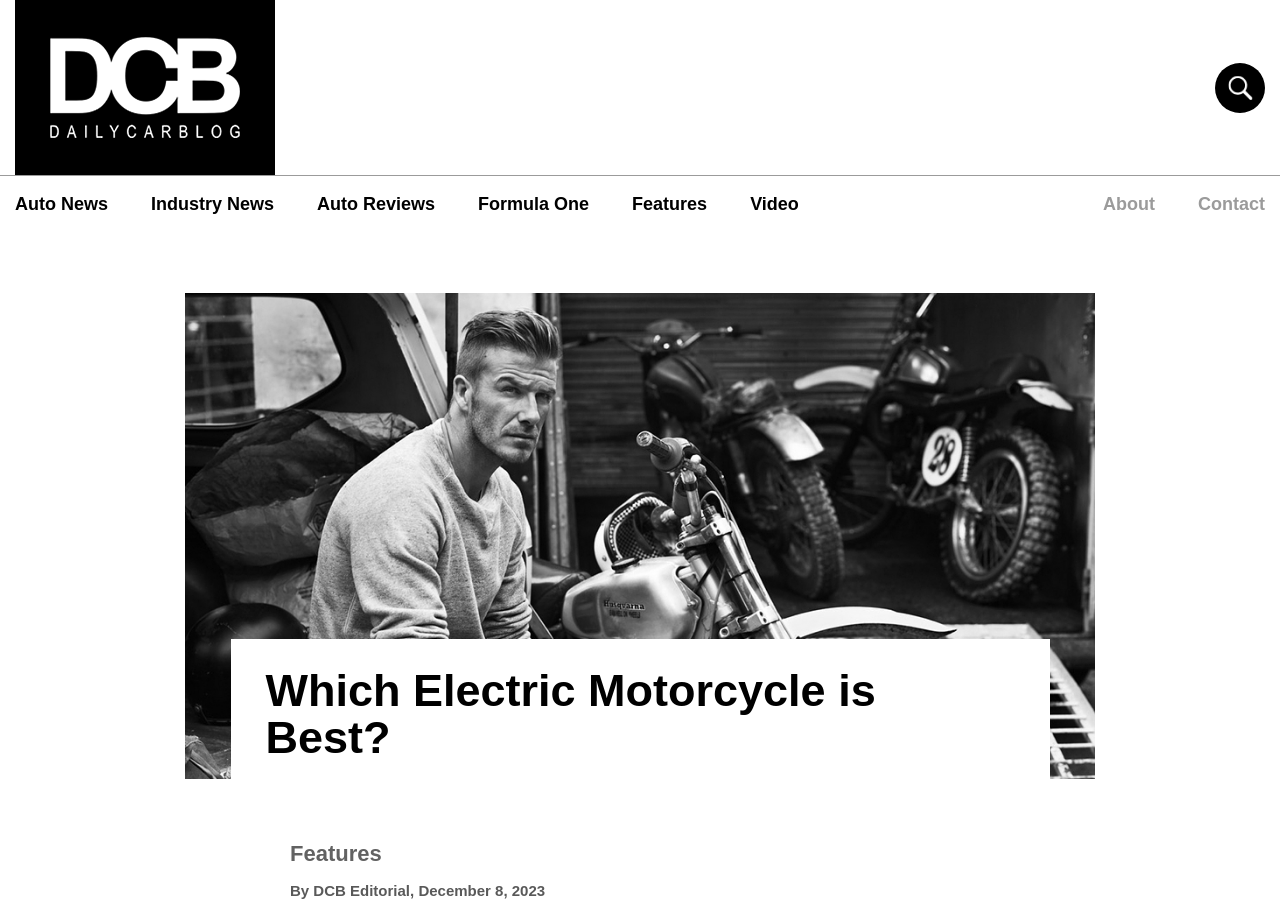Give the bounding box coordinates for this UI element: "Video". The coordinates should be four float numbers between 0 and 1, arranged as [left, top, right, bottom].

[0.586, 0.211, 0.624, 0.241]